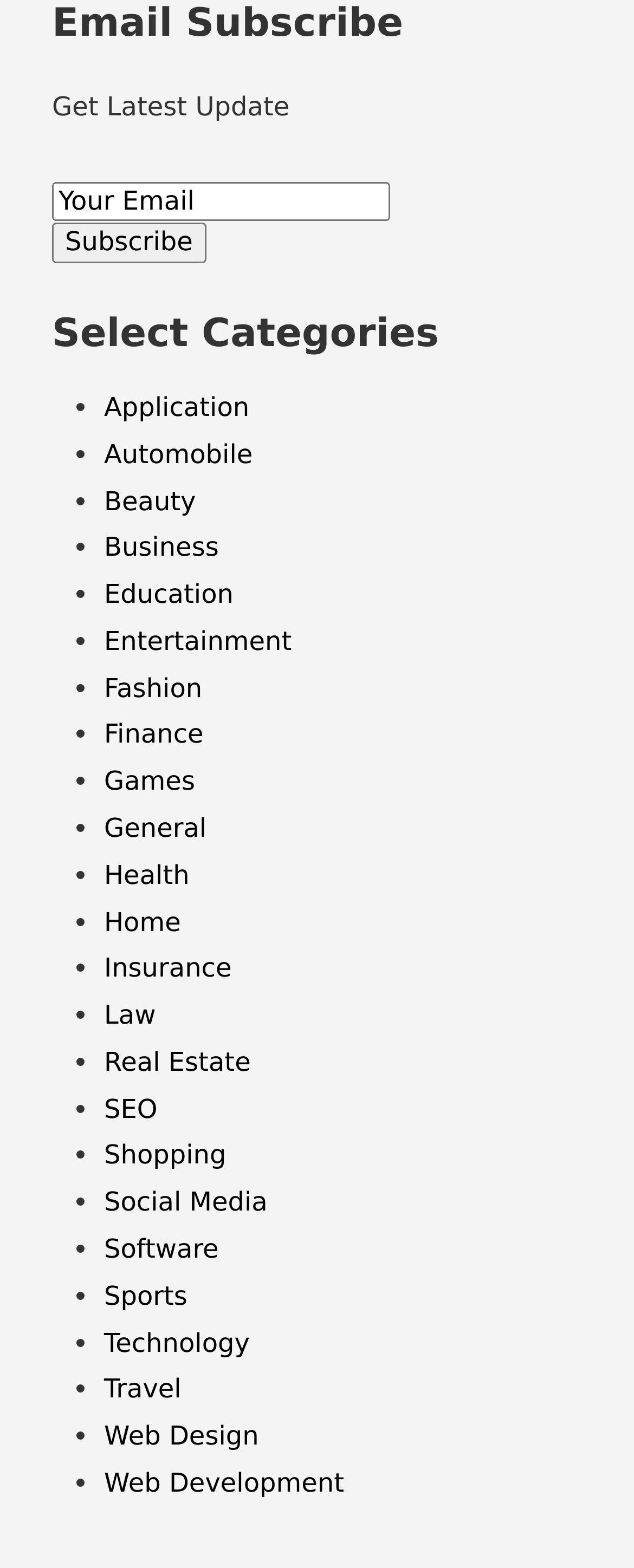Give a one-word or one-phrase response to the question:
What is the button below the textbox for?

Subscribe